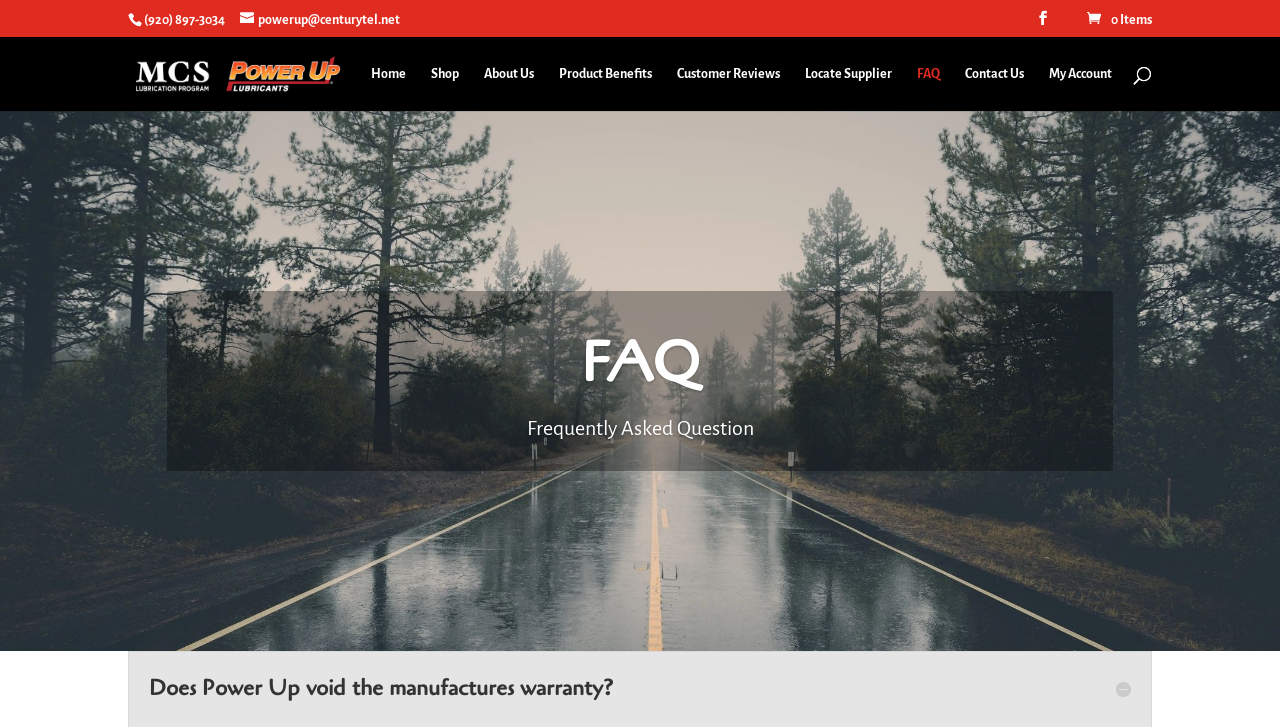Find the bounding box coordinates of the element to click in order to complete this instruction: "read the FAQ". The bounding box coordinates must be four float numbers between 0 and 1, denoted as [left, top, right, bottom].

[0.154, 0.442, 0.846, 0.571]